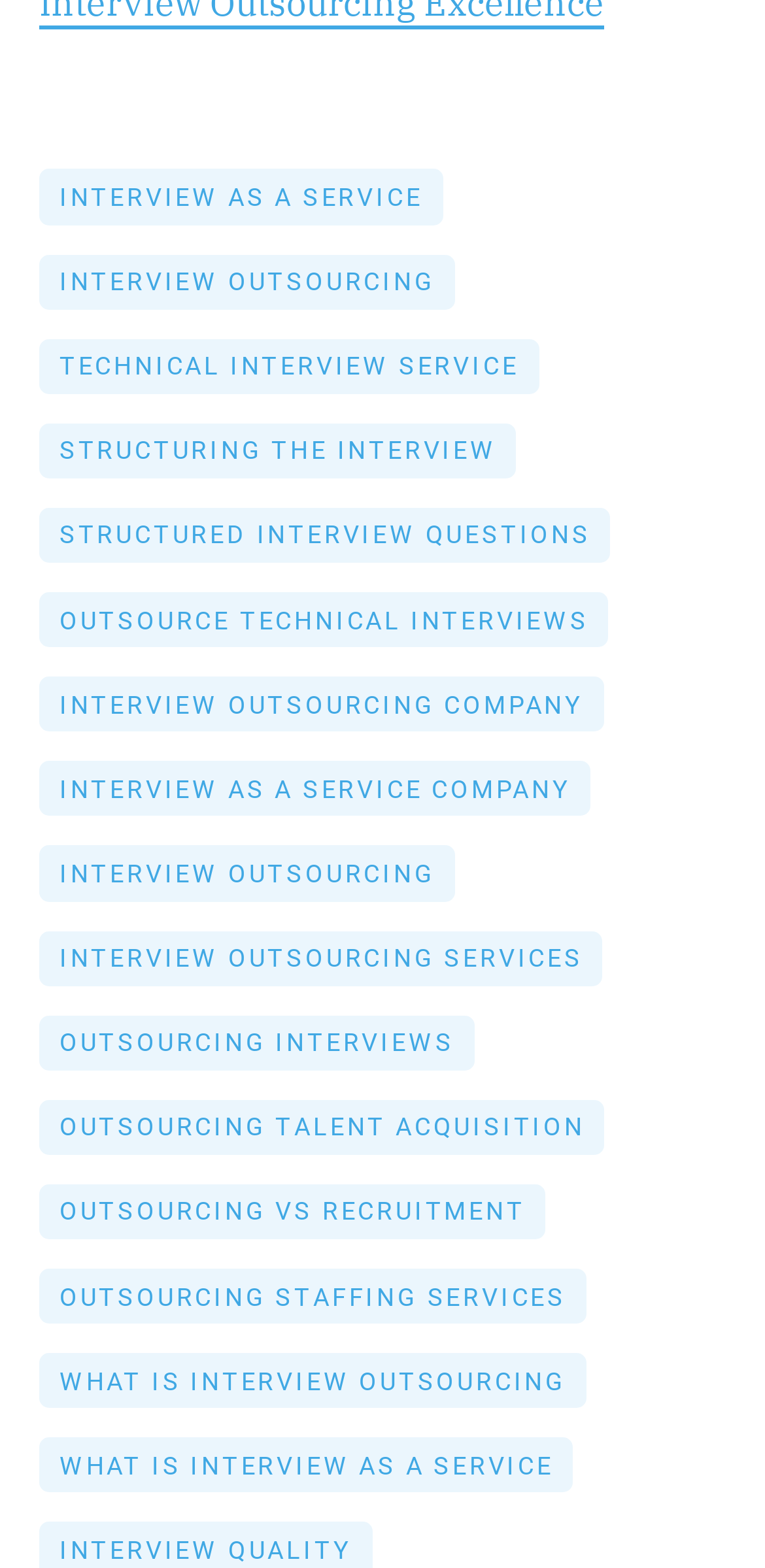Is there a company that provides interview outsourcing services?
Please provide a single word or phrase as the answer based on the screenshot.

Yes